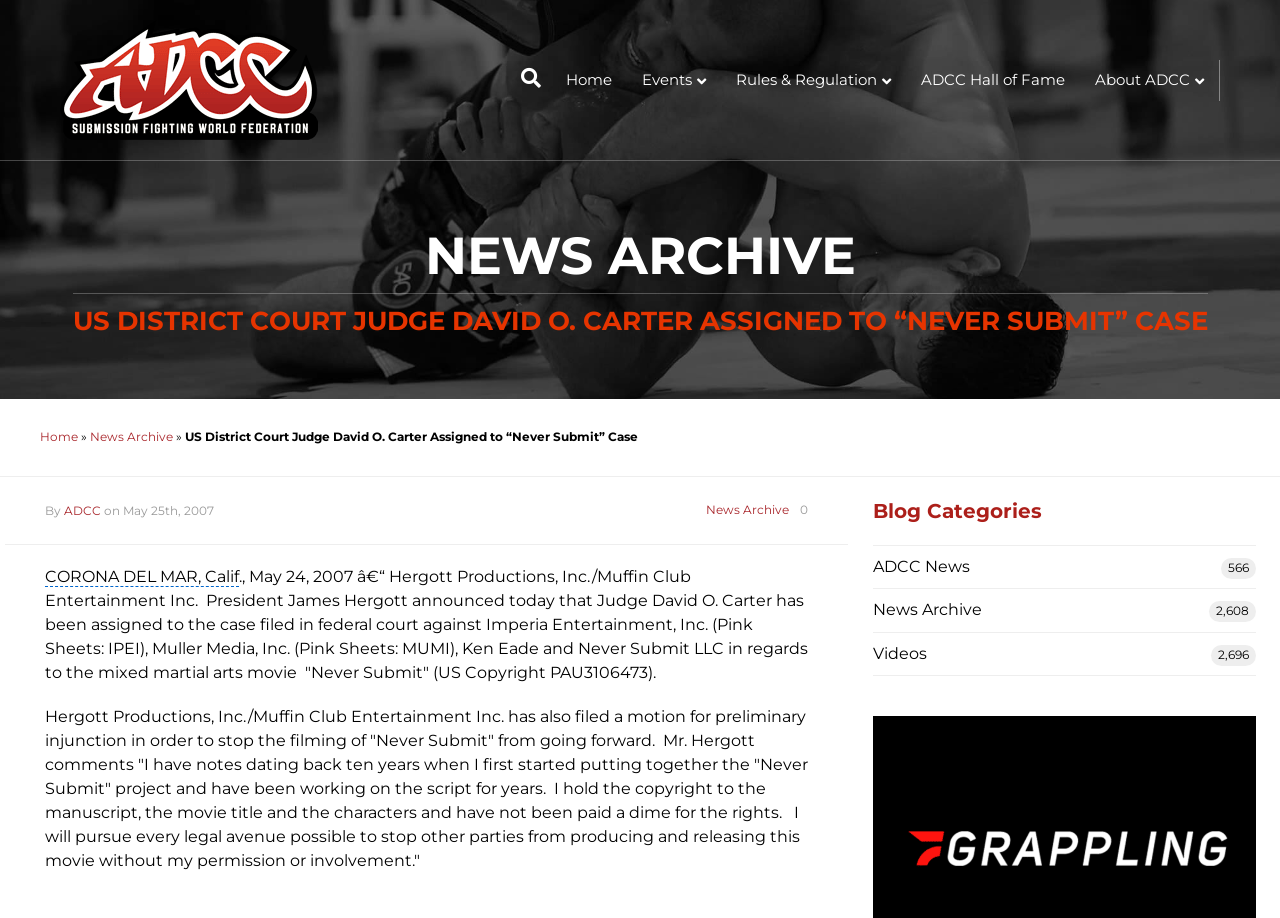How many categories are listed in the Blog Categories section?
Answer the question using a single word or phrase, according to the image.

3